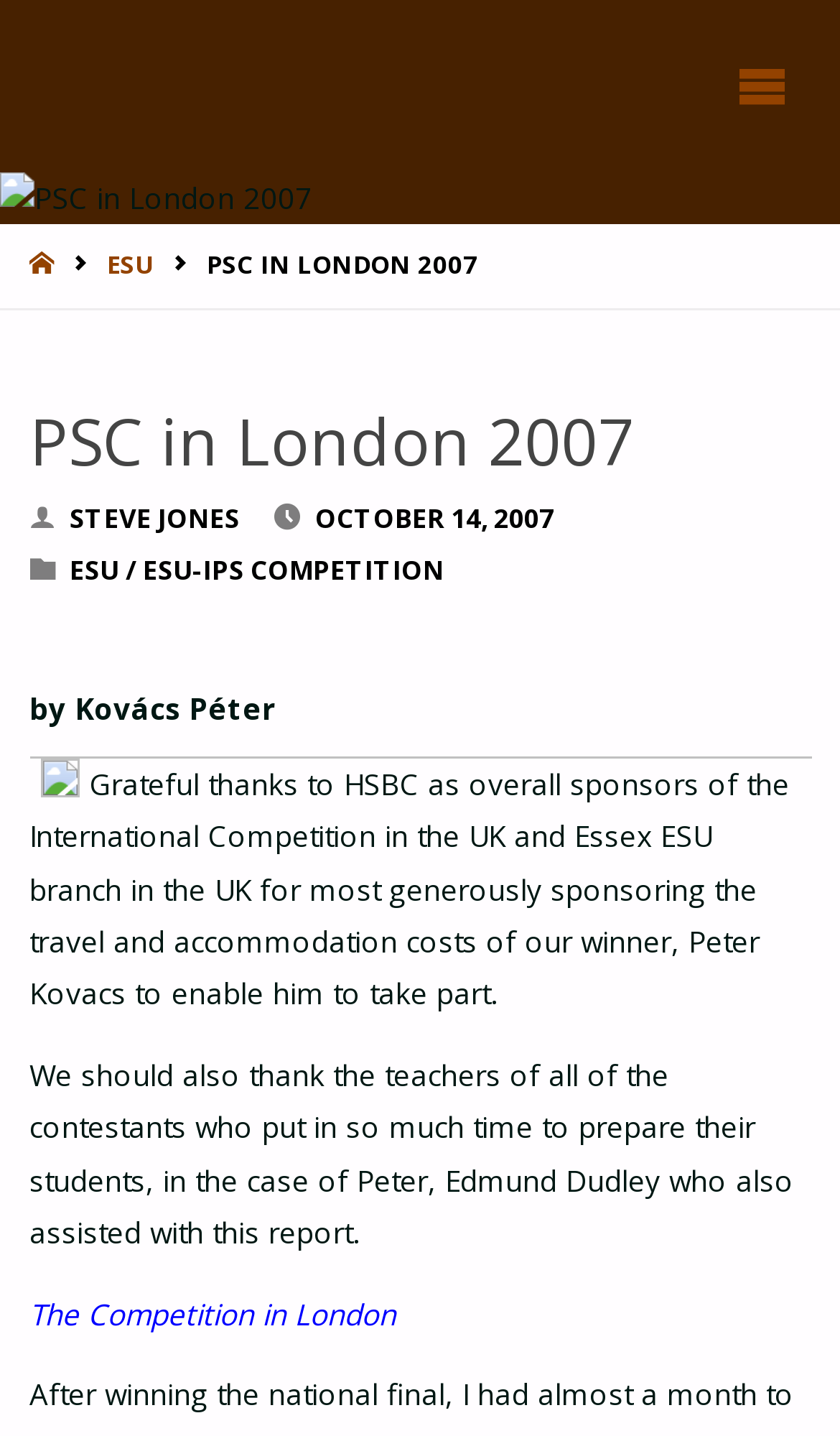Using the format (top-left x, top-left y, bottom-right x, bottom-right y), and given the element description, identify the bounding box coordinates within the screenshot: Home

[0.035, 0.173, 0.073, 0.196]